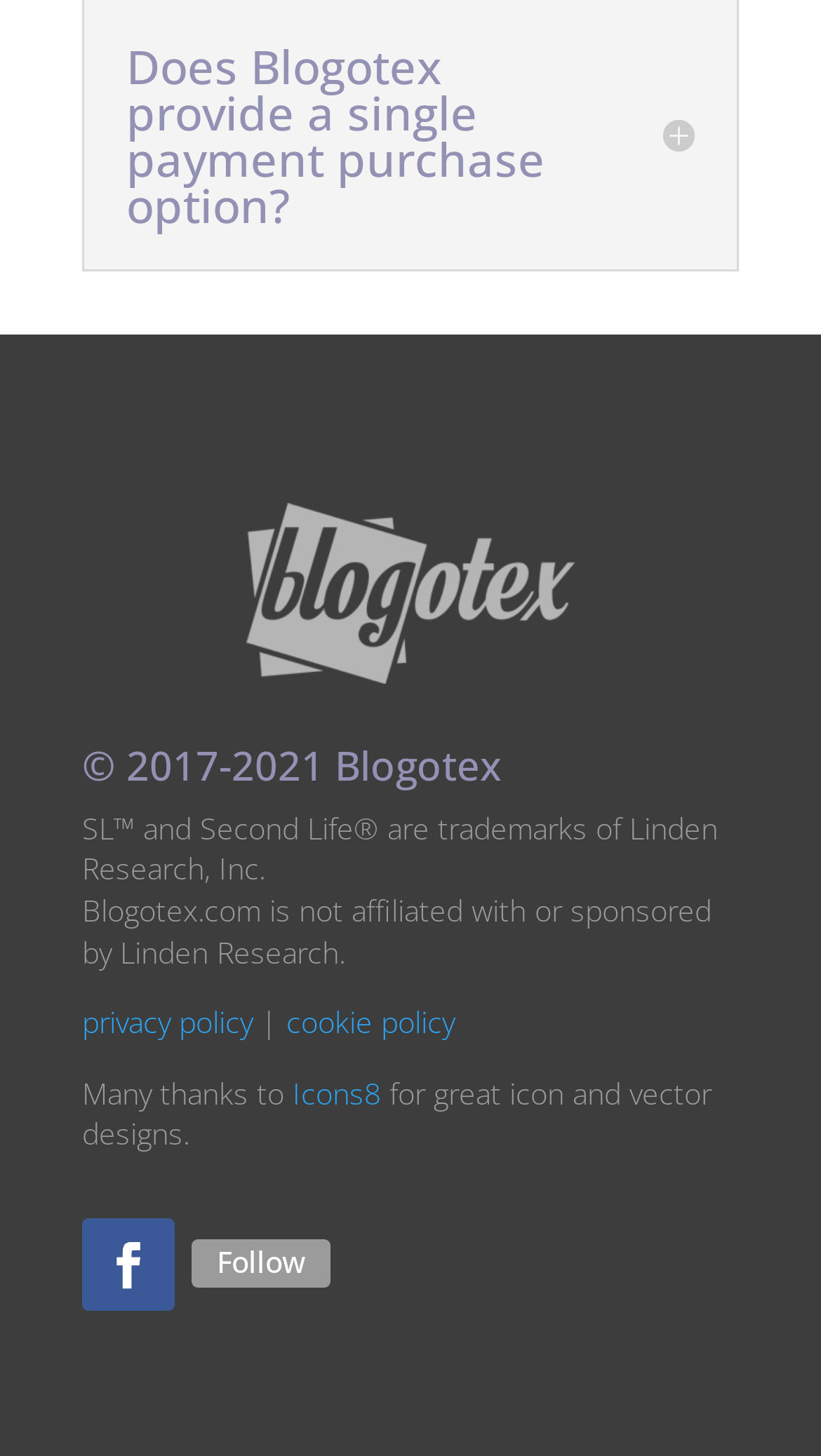Identify the bounding box coordinates for the UI element described as: "cookie policy". The coordinates should be provided as four floats between 0 and 1: [left, top, right, bottom].

[0.349, 0.688, 0.554, 0.715]